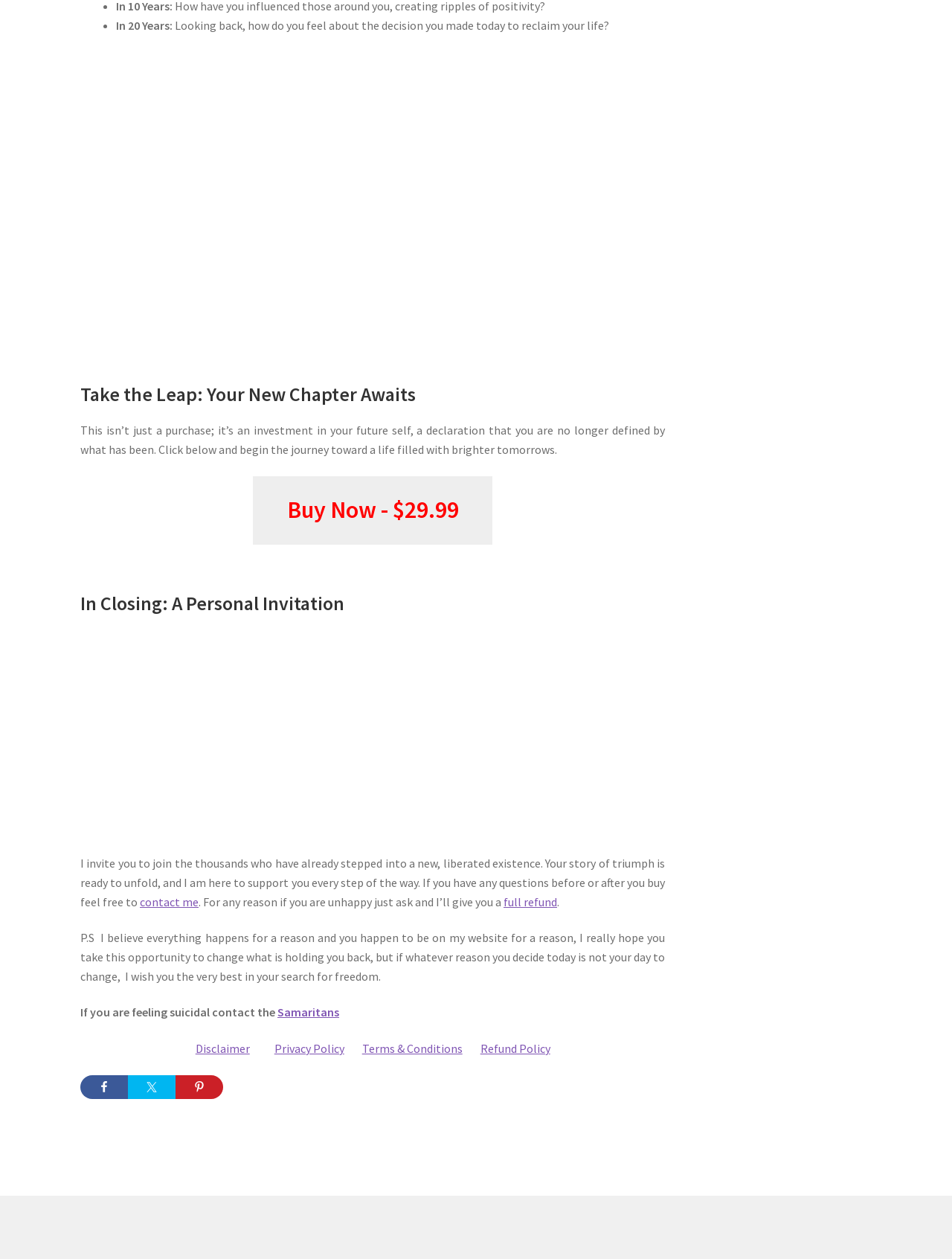Could you highlight the region that needs to be clicked to execute the instruction: "Read the Disclaimer"?

[0.205, 0.827, 0.262, 0.839]